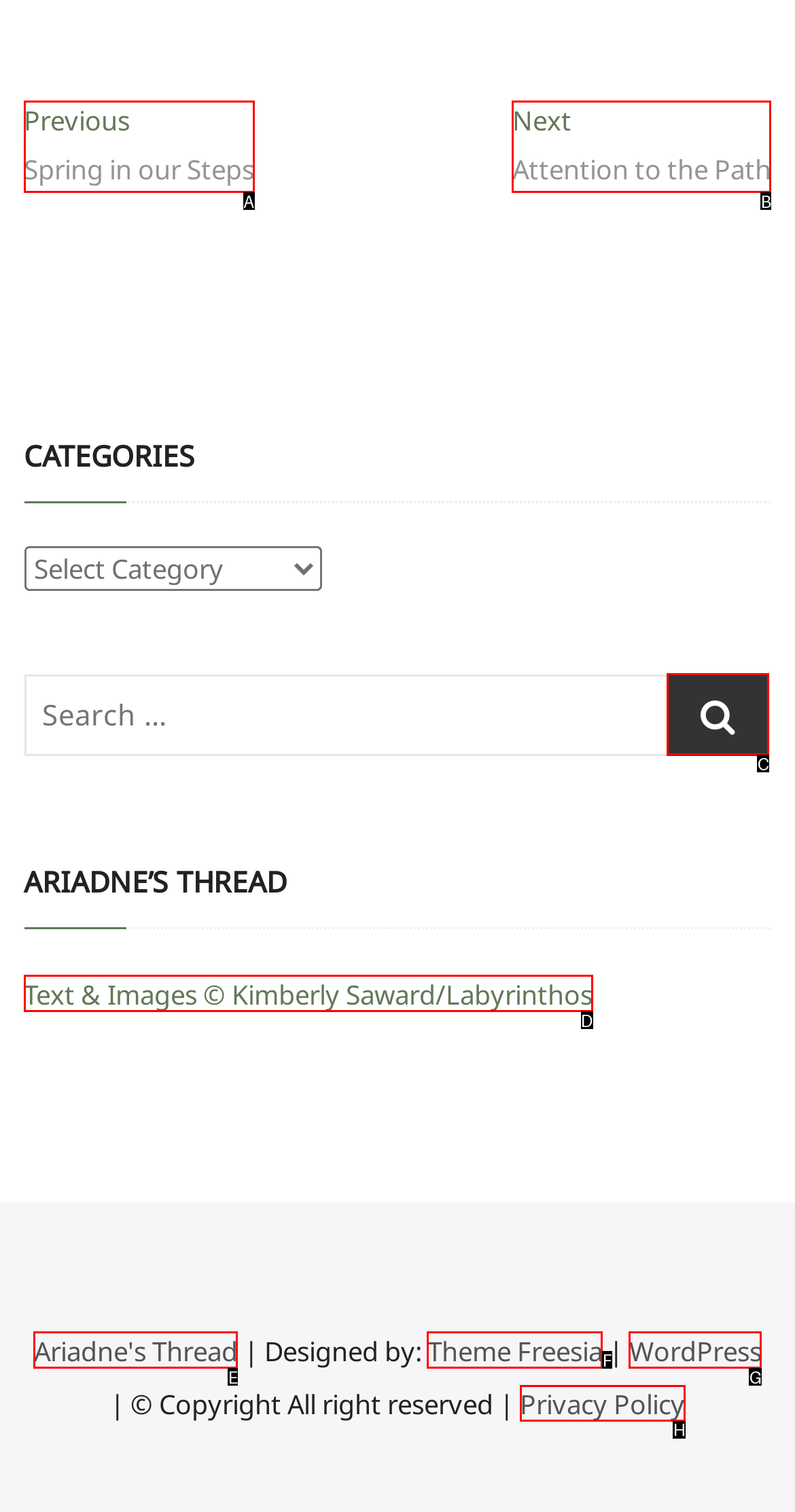Indicate the UI element to click to perform the task: View Privacy Policy. Reply with the letter corresponding to the chosen element.

H